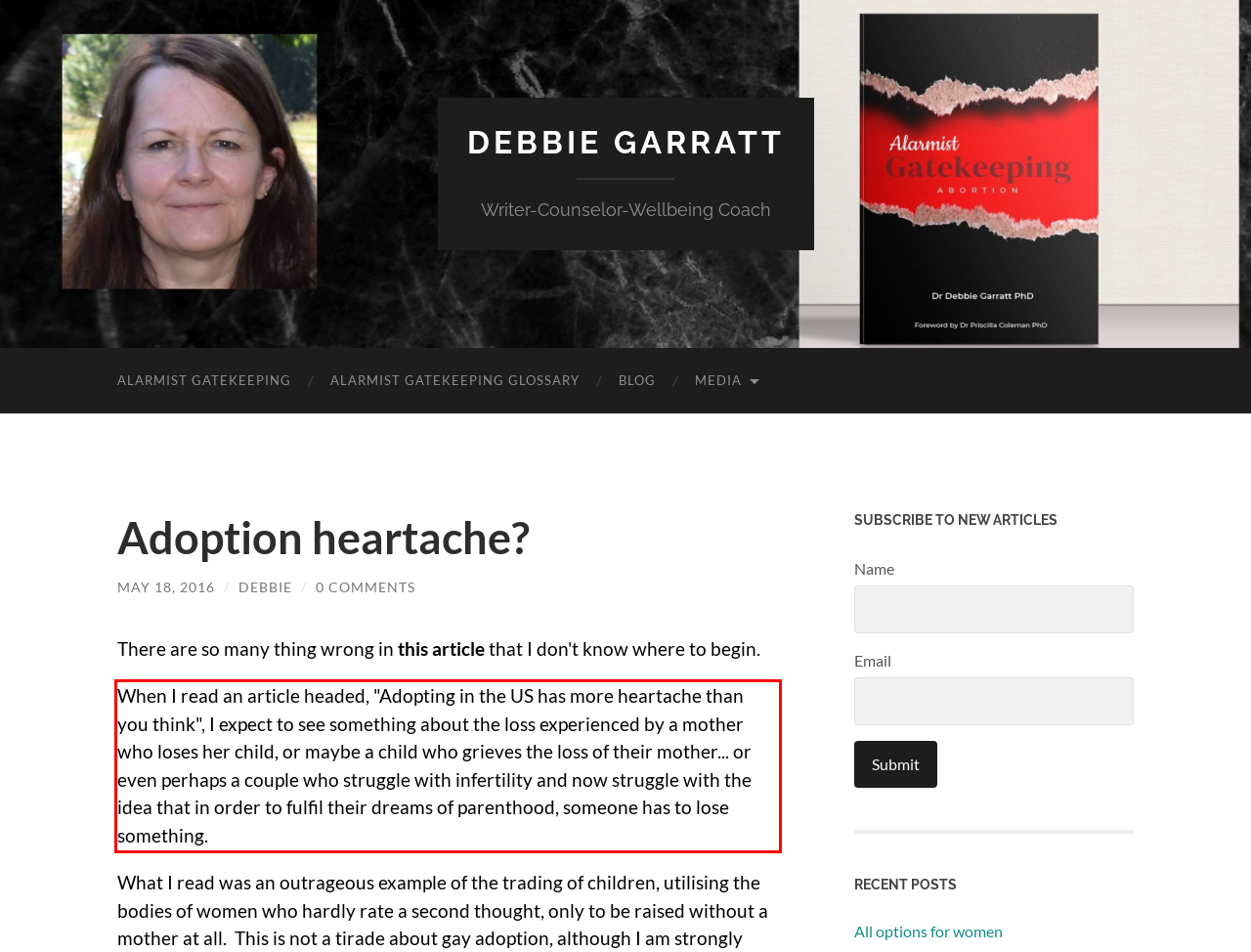Within the screenshot of the webpage, there is a red rectangle. Please recognize and generate the text content inside this red bounding box.

When I read an article headed, "Adopting in the US has more heartache than you think", I expect to see something about the loss experienced by a mother who loses her child, or maybe a child who grieves the loss of their mother... or even perhaps a couple who struggle with infertility and now struggle with the idea that in order to fulfil their dreams of parenthood, someone has to lose something.